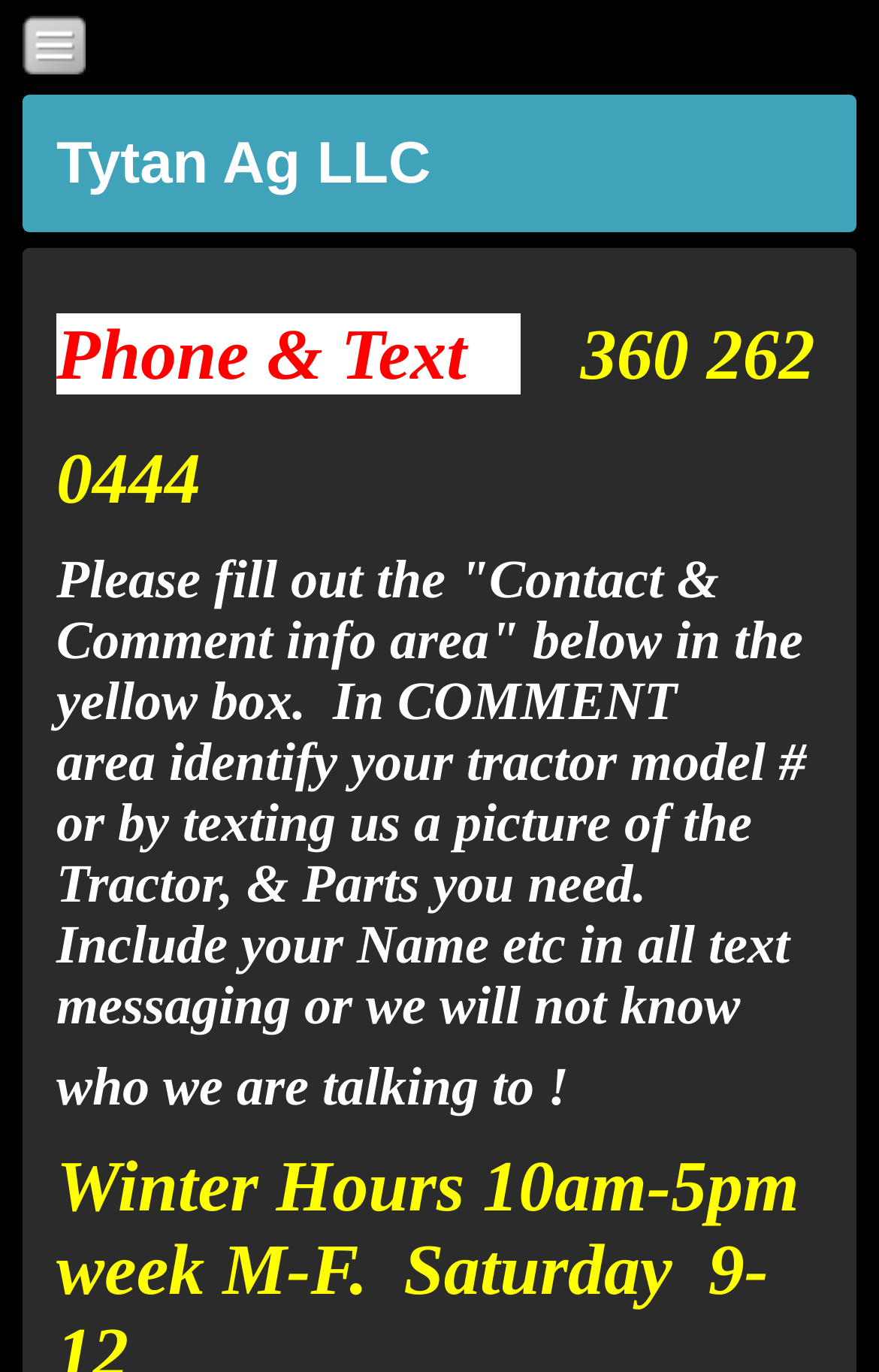Generate the text content of the main headline of the webpage.

Tytan Ag LLC 